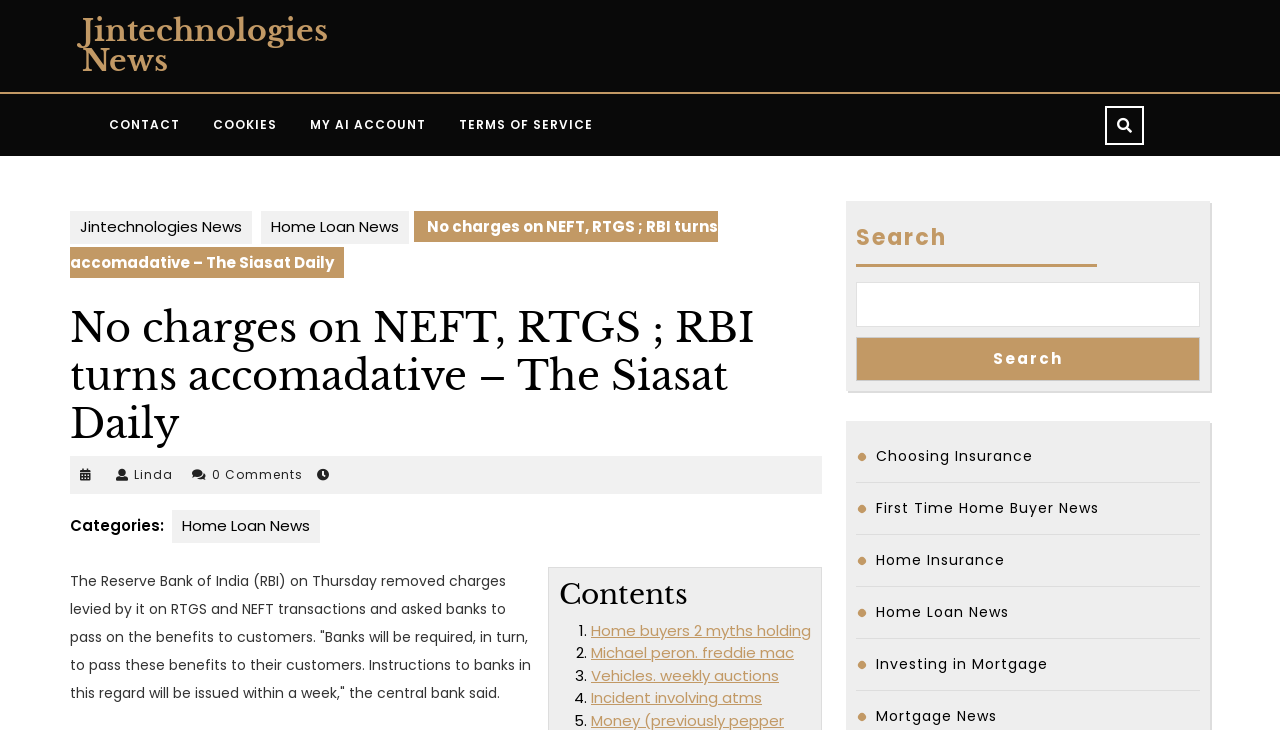Highlight the bounding box coordinates of the element you need to click to perform the following instruction: "View Home buyers 2 myths holding."

[0.462, 0.849, 0.634, 0.877]